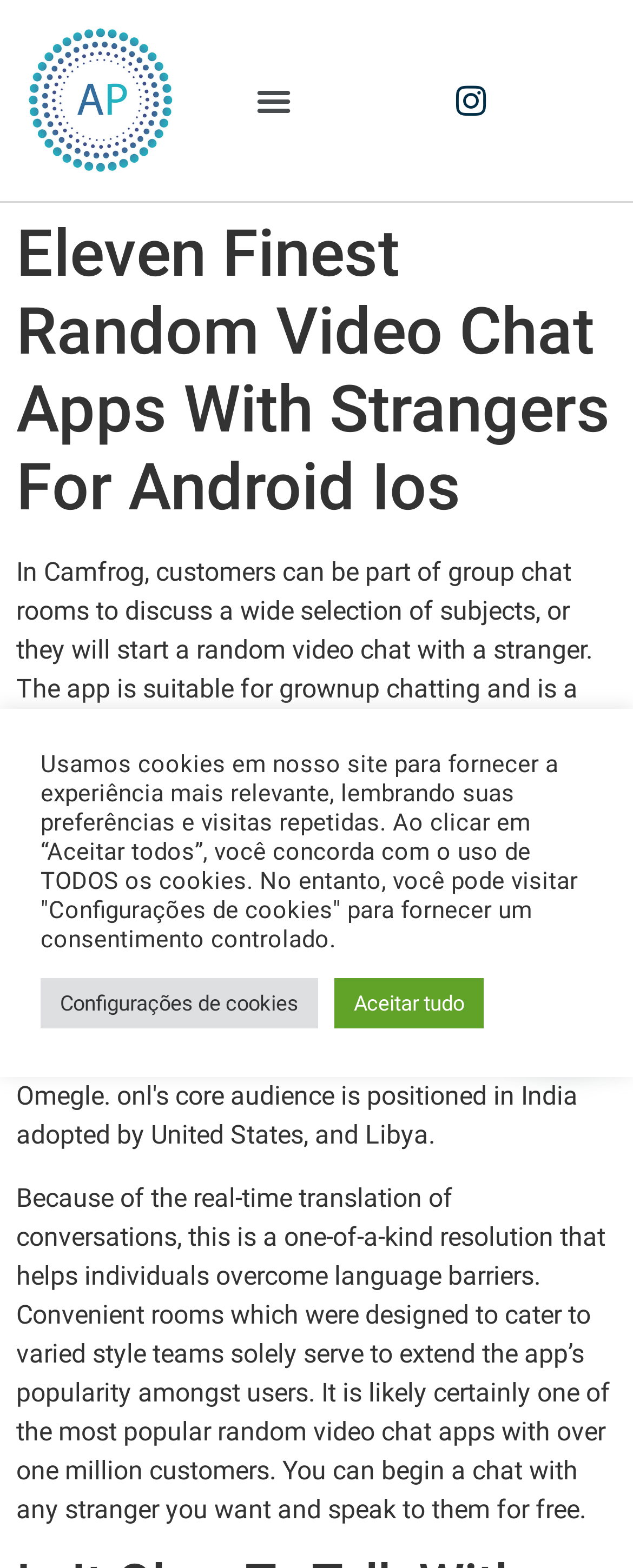What is the purpose of Camfrog?
Carefully analyze the image and provide a thorough answer to the question.

According to the StaticText element, Camfrog allows customers to join group chat rooms to discuss a wide selection of subjects, or they can start a random video chat with a stranger.